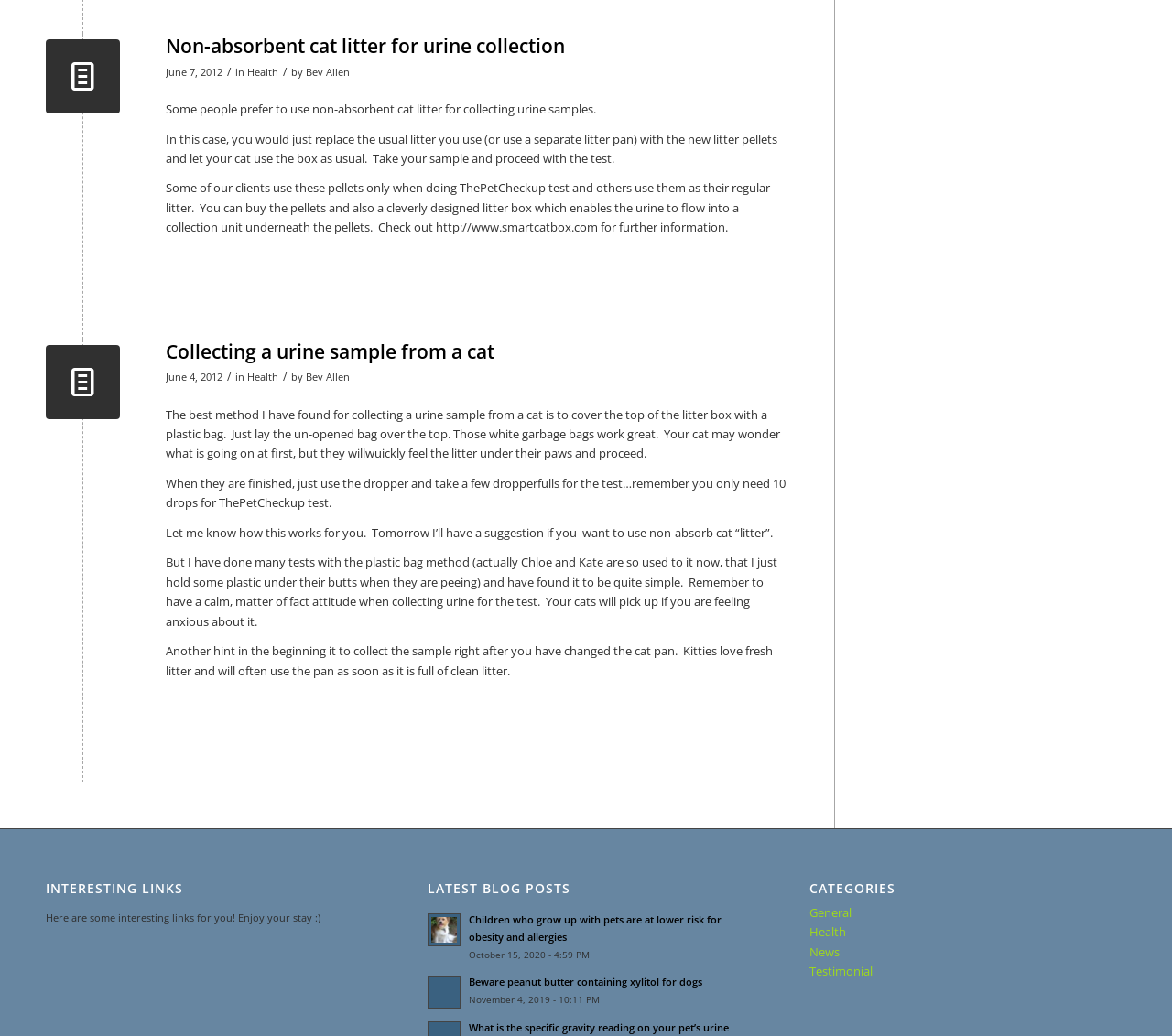What is the purpose of using non-absorbent cat litter?
Please use the image to provide an in-depth answer to the question.

The webpage explains that some cat owners prefer to use non-absorbent litter pellets to collect urine samples when needed. This is because the litter pellets allow for easy collection of urine samples, which can be used for testing purposes.